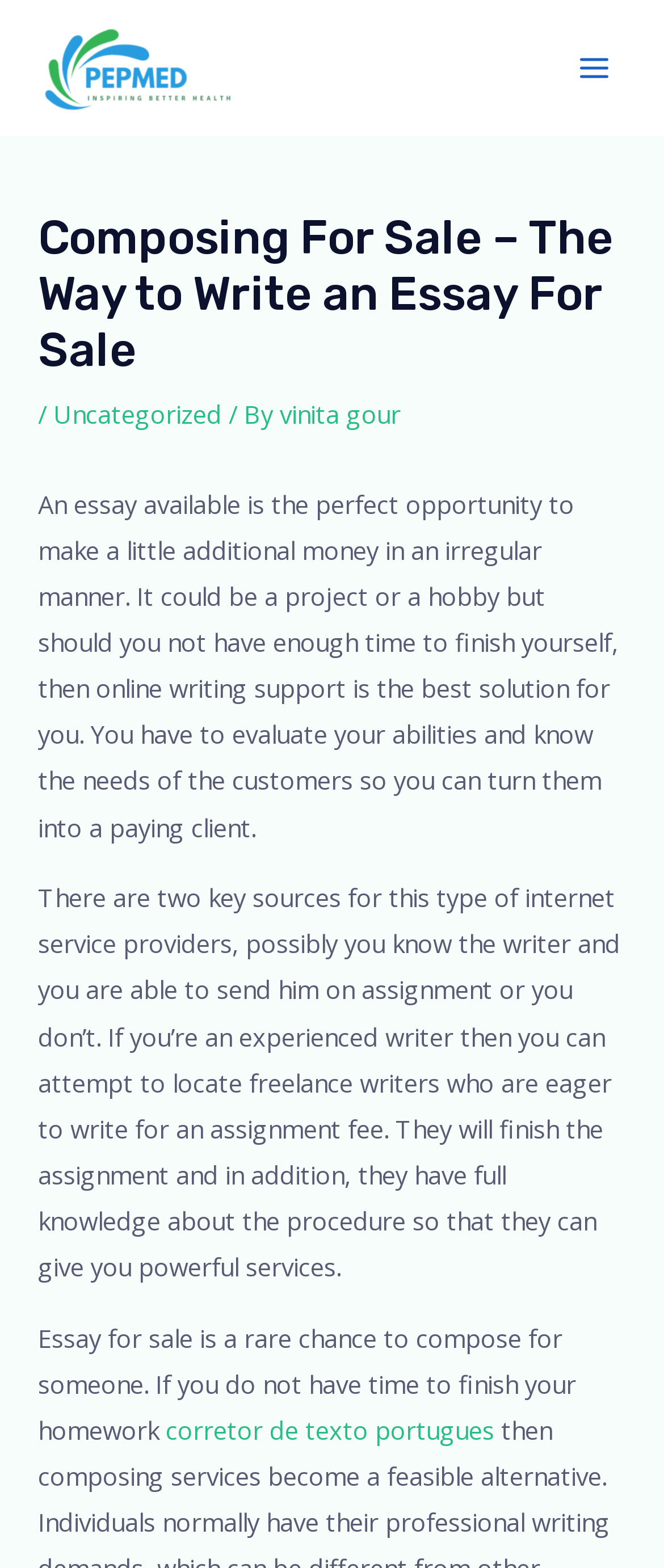What is the purpose of online writing support?
Refer to the image and offer an in-depth and detailed answer to the question.

According to the webpage, an essay for sale is a rare chance to compose for someone, and online writing support is the best solution if you don't have enough time to finish yourself. This implies that the purpose of online writing support is to make extra money in an irregular manner.